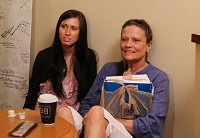What is the atmosphere of the setting? From the image, respond with a single word or brief phrase.

Casual but serious